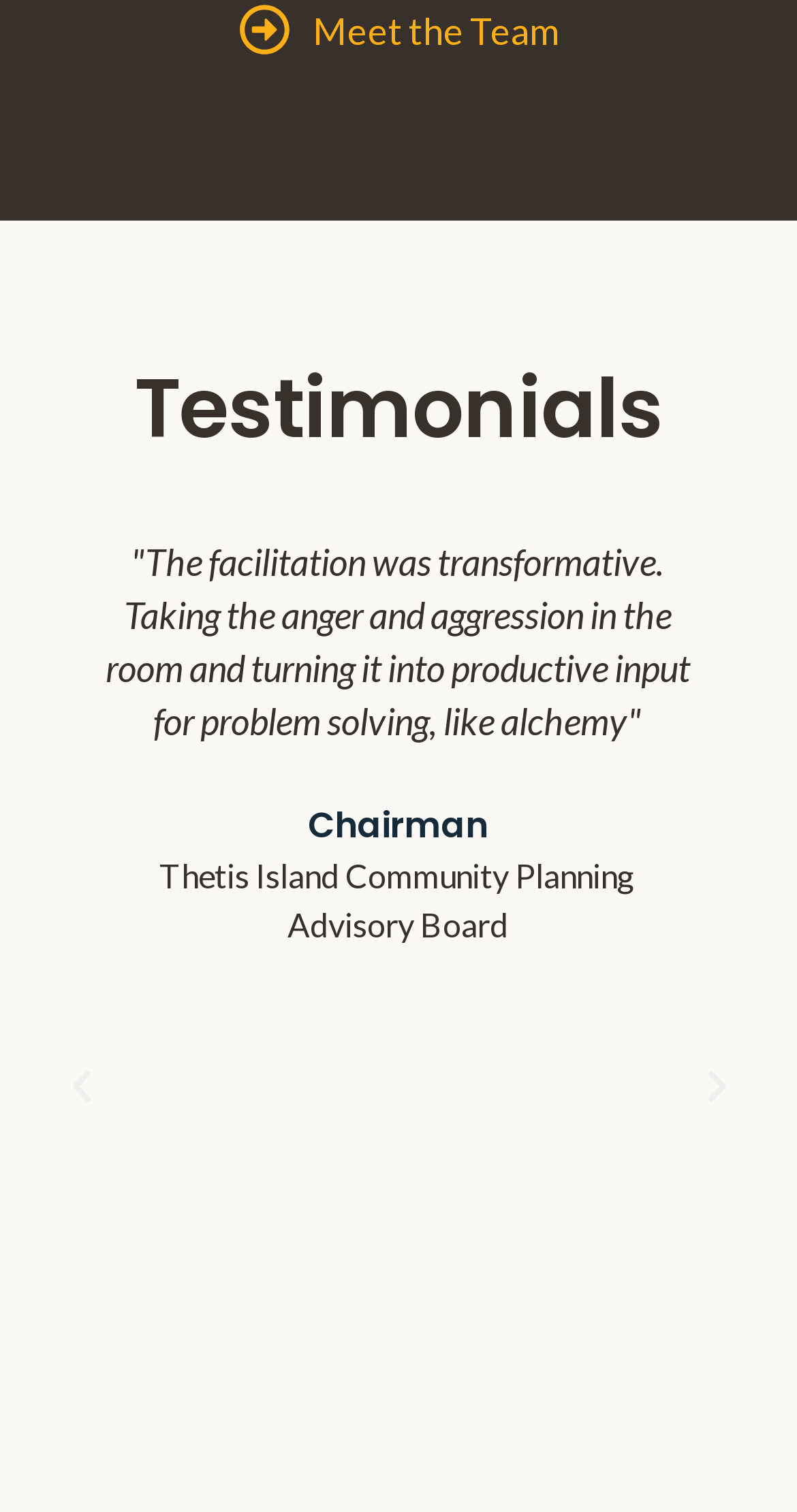Given the element description Next, specify the bounding box coordinates of the corresponding UI element in the format (top-left x, top-left y, bottom-right x, bottom-right y). All values must be between 0 and 1.

[0.873, 0.706, 0.924, 0.733]